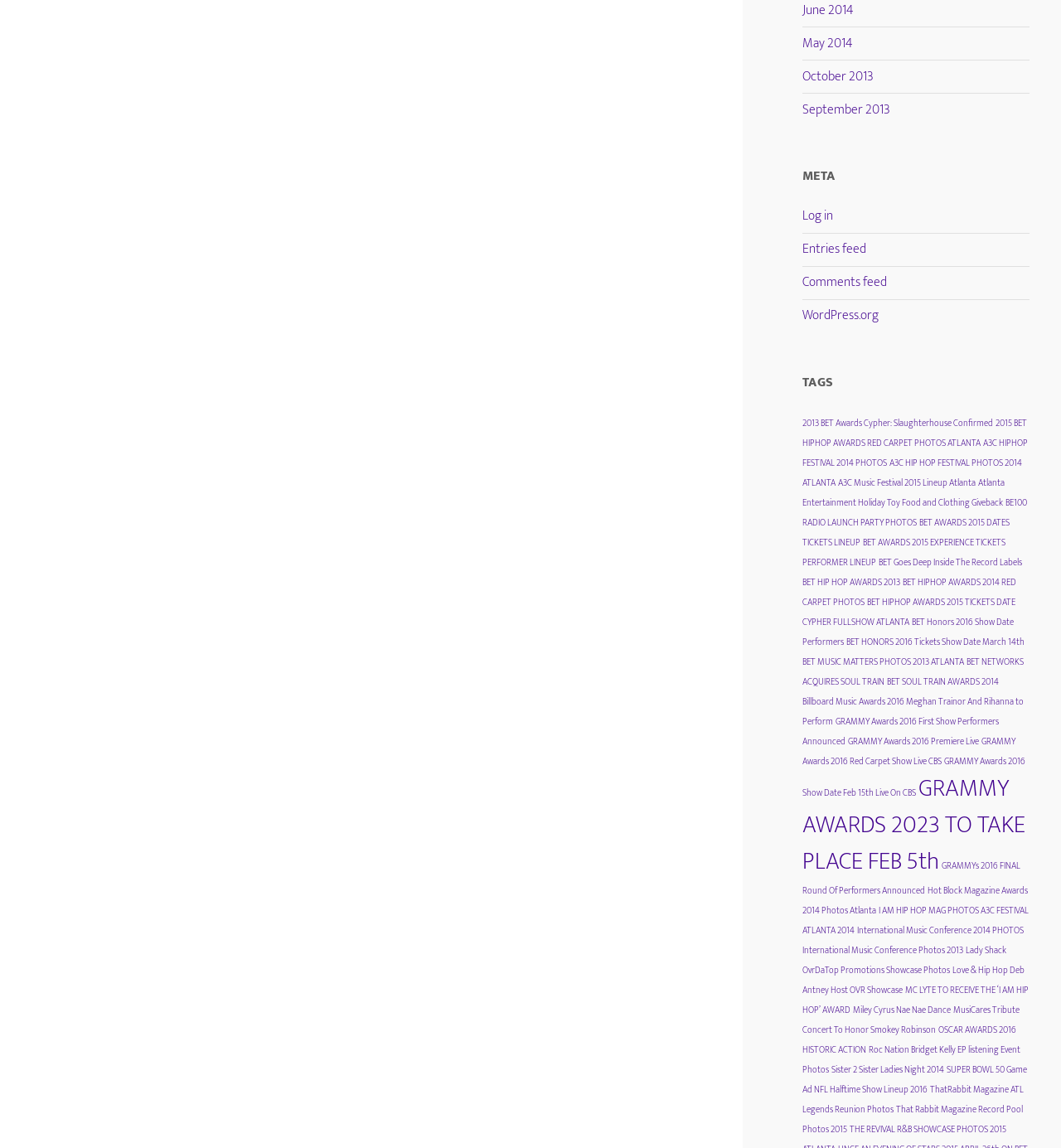Show me the bounding box coordinates of the clickable region to achieve the task as per the instruction: "View 'META' section".

[0.756, 0.145, 0.971, 0.163]